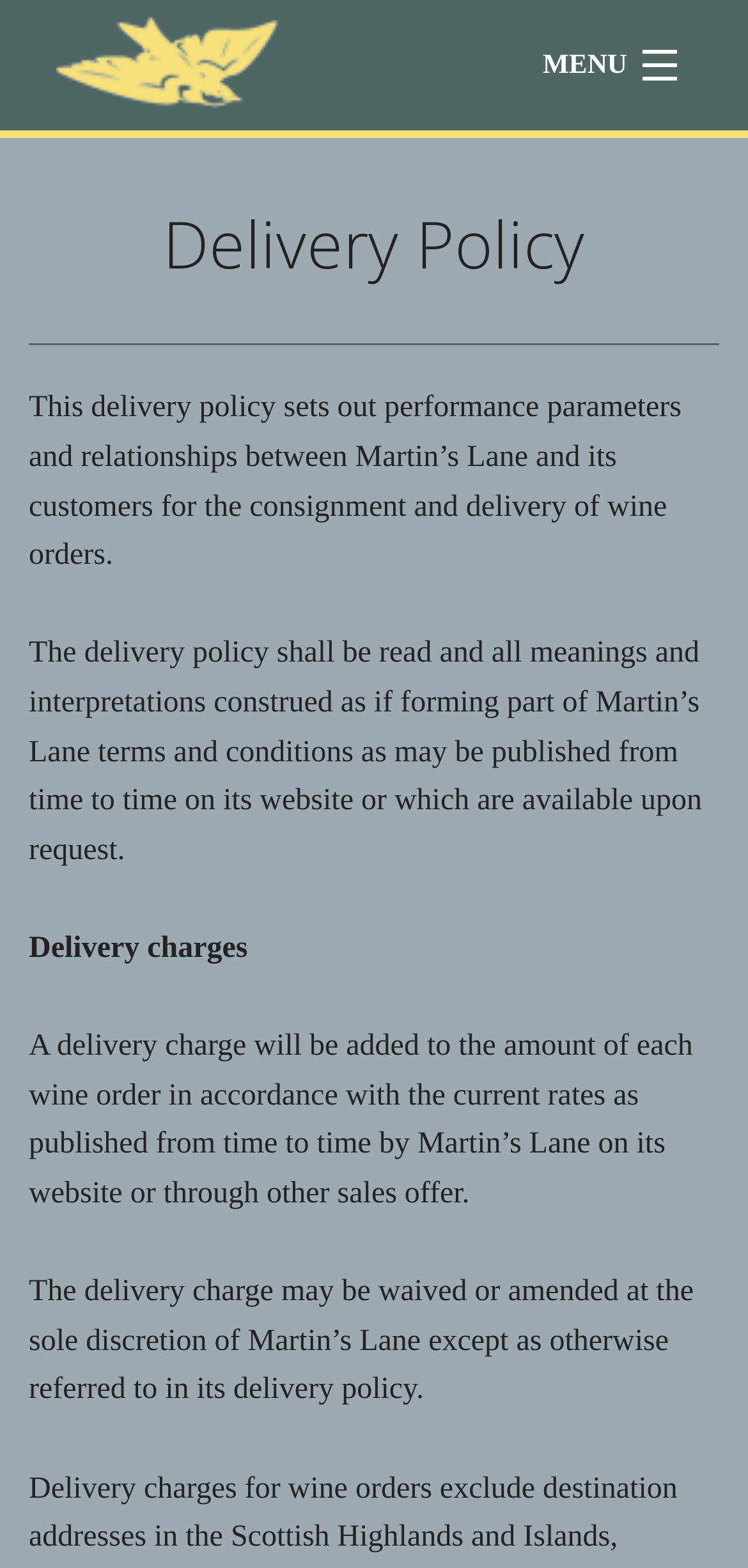Pinpoint the bounding box coordinates of the clickable area needed to execute the instruction: "Click on the link to medinfo". The coordinates should be specified as four float numbers between 0 and 1, i.e., [left, top, right, bottom].

None